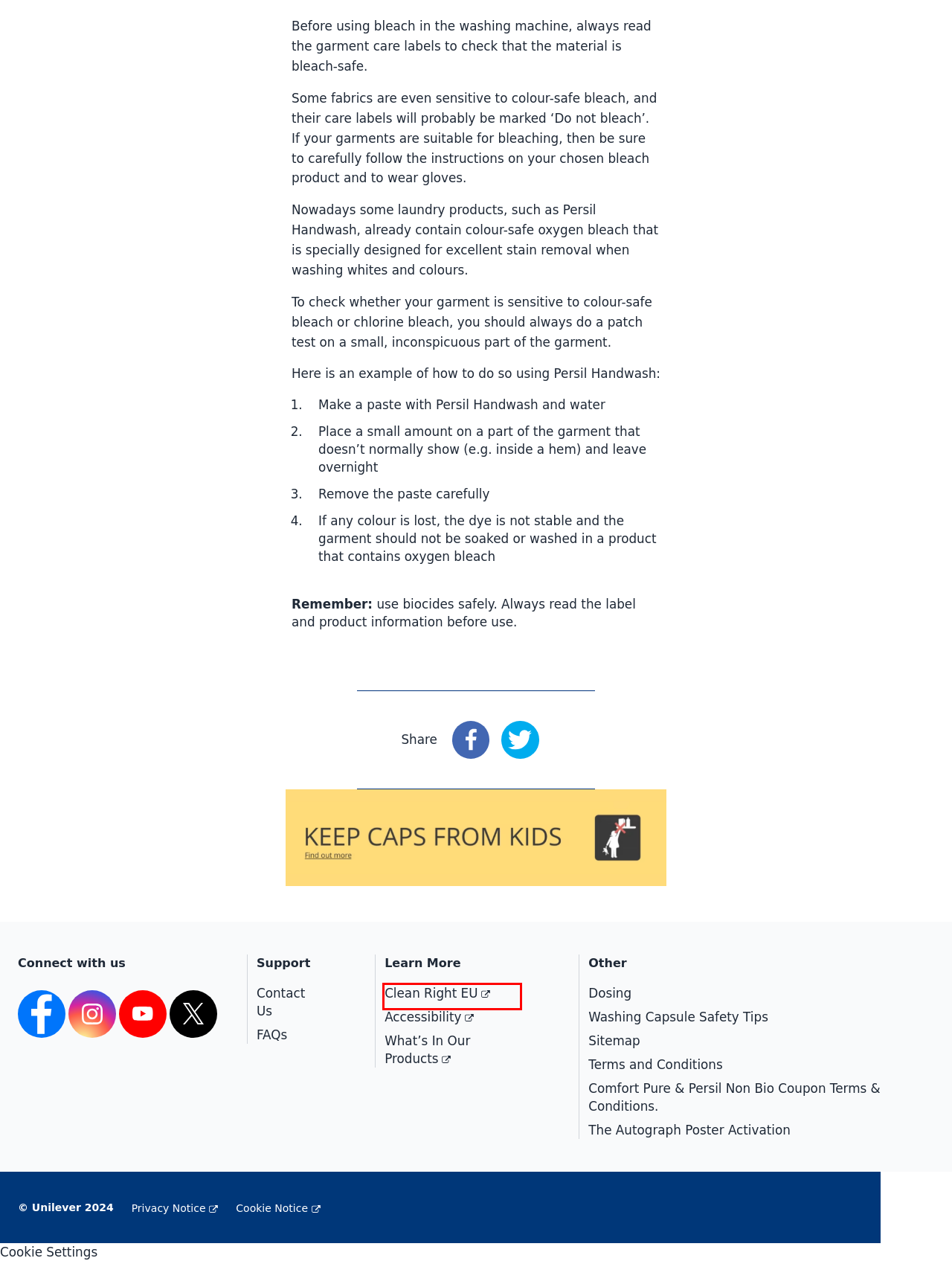You’re provided with a screenshot of a webpage that has a red bounding box around an element. Choose the best matching webpage description for the new page after clicking the element in the red box. The options are:
A. Persil | Dirt Is Good
B. Accessibility | Unilever
C. Safe use - Safe use
D. Unilever Global: Making sustainable living commonplace | Unilever
E. Does Bleach Kill Bacteria, Viruses and Mould?  | Cleanipedia
F. WIOP UK and Ireland | Unilever
G. Washing Guide | Persil
H. Laundry Tips | Persil

C